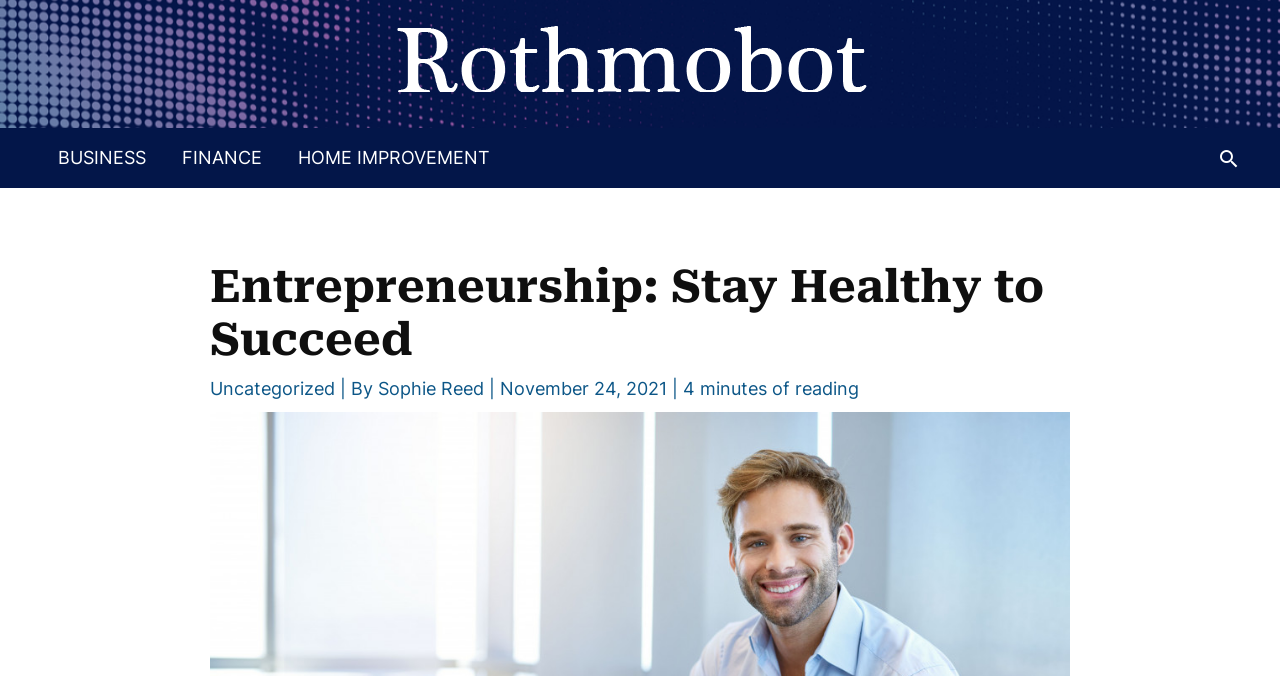Identify and extract the heading text of the webpage.

Entrepreneurship: Stay Healthy to Succeed